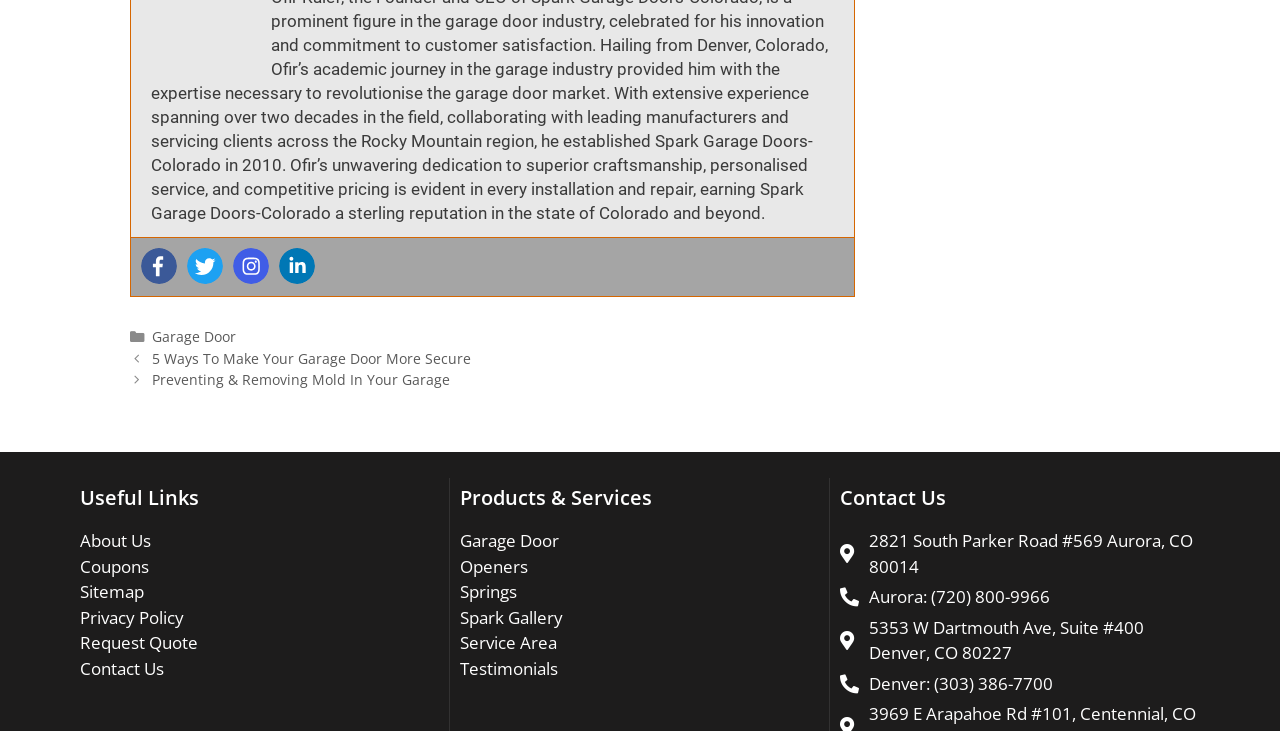Locate the bounding box coordinates of the element that should be clicked to fulfill the instruction: "Click on Facebook link".

[0.11, 0.339, 0.138, 0.389]